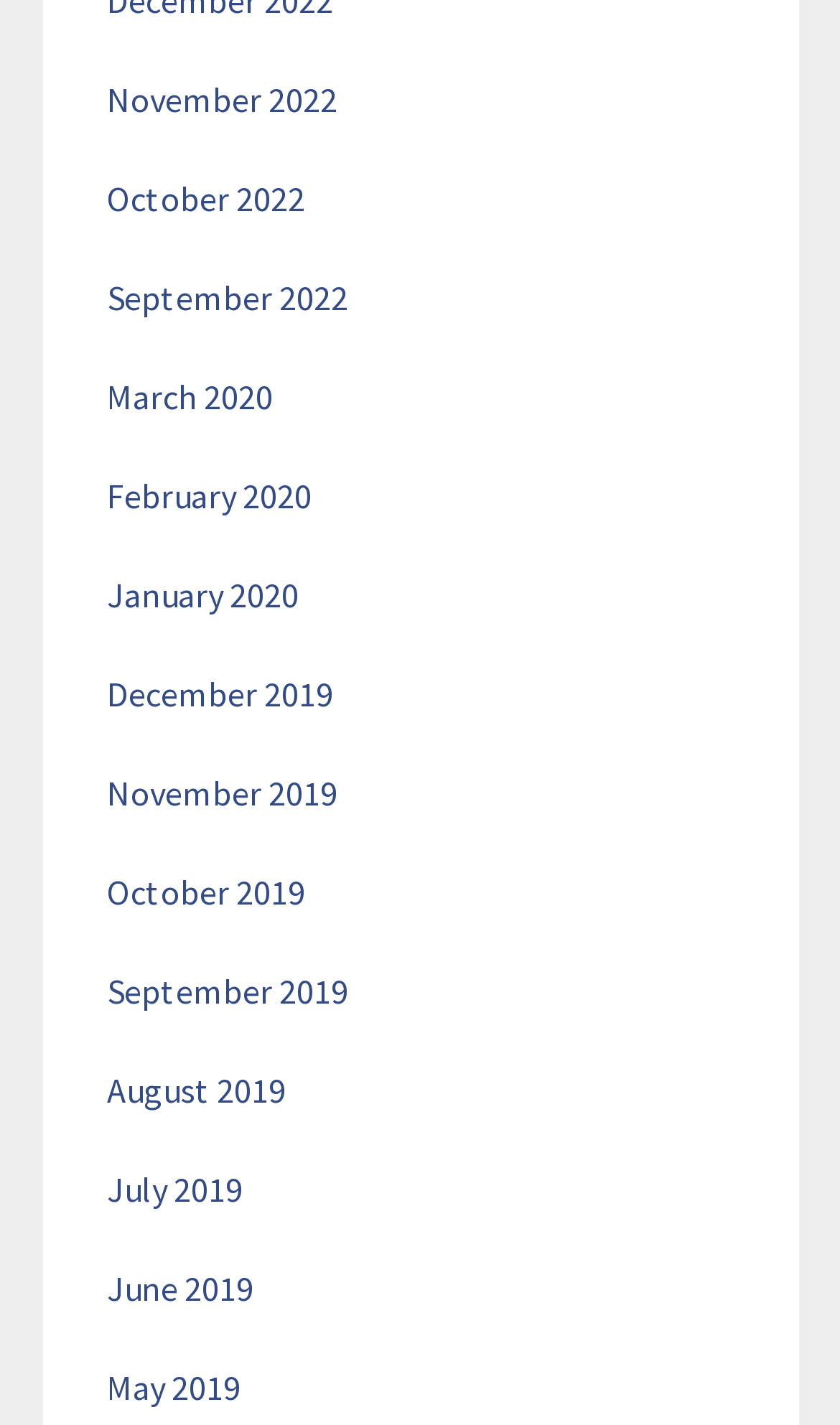Use one word or a short phrase to answer the question provided: 
What is the most recent month listed?

November 2022